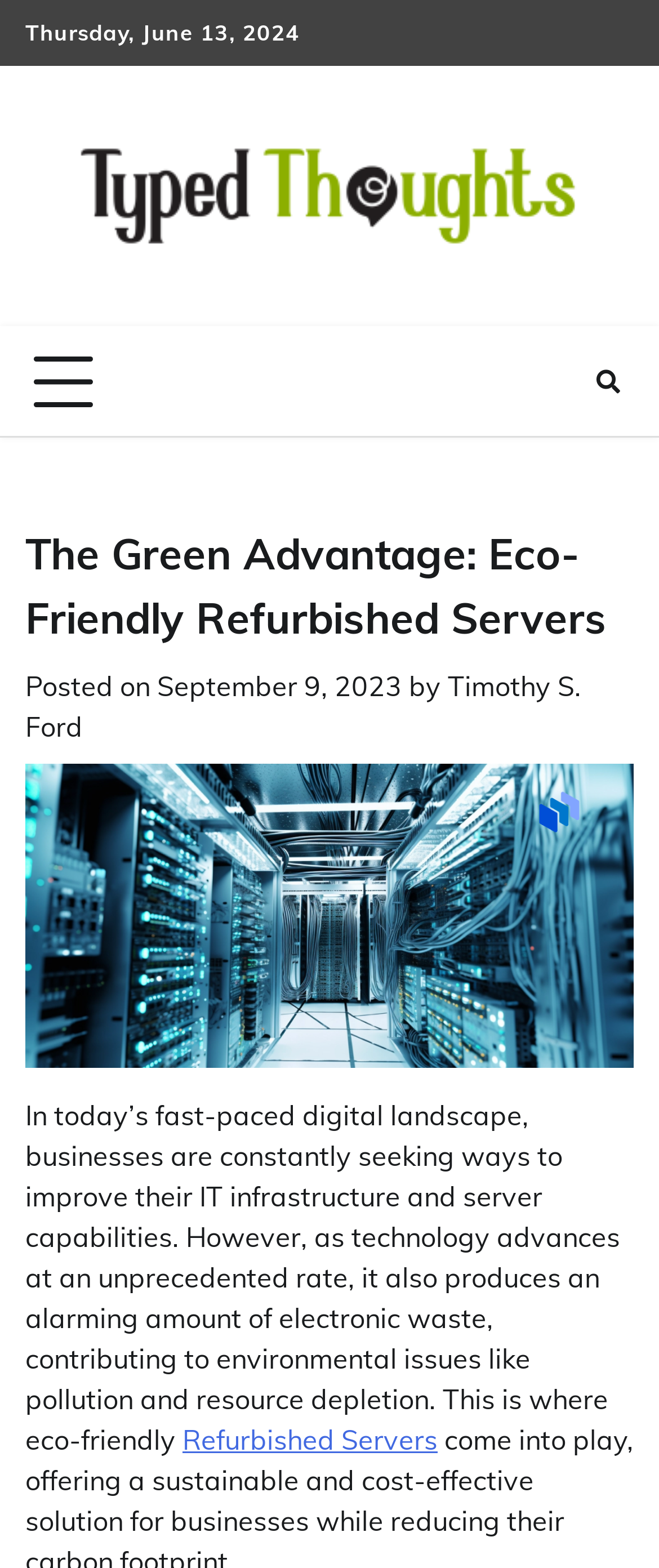What is the position of the button?
Look at the image and respond with a single word or a short phrase.

Top-right